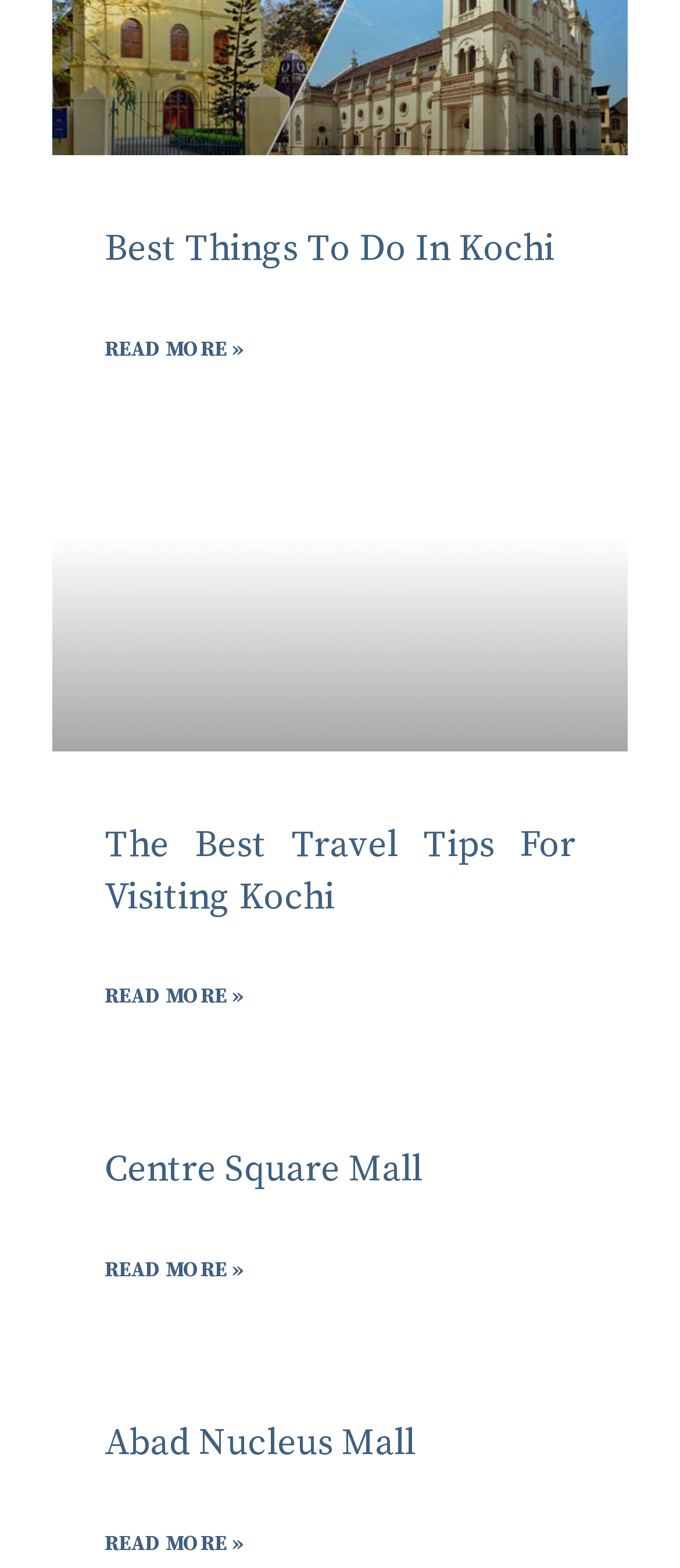Kindly provide the bounding box coordinates of the section you need to click on to fulfill the given instruction: "click a bricklayer".

None